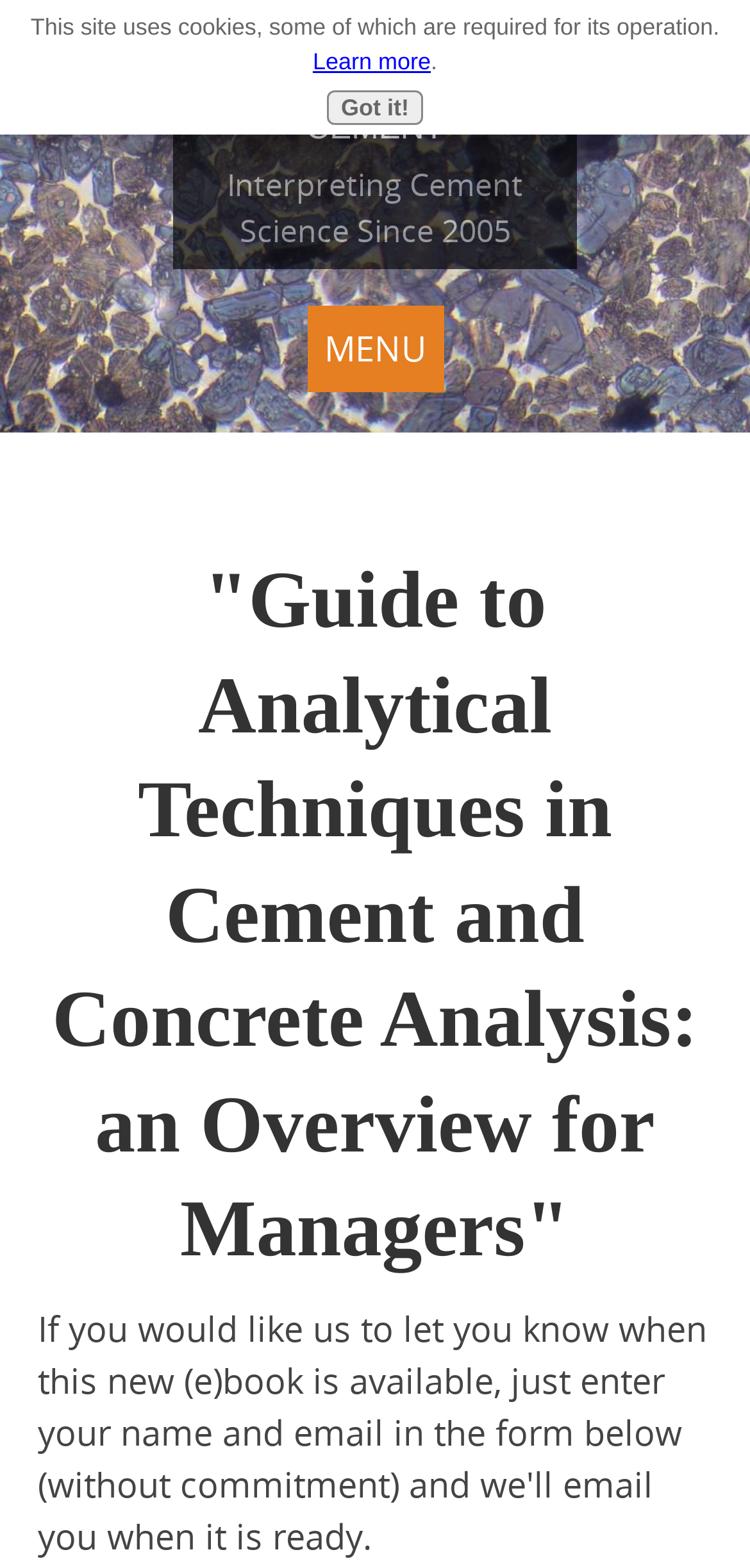Present a detailed account of what is displayed on the webpage.

The webpage appears to be a book or ebook landing page, specifically focused on "Analytical techniques in the examination of cement and concrete". 

At the top left of the page, there is a link titled "UNDERSTANDING CEMENT". Below this link, there is a static text "Interpreting Cement Science Since 2005". 

To the right of these elements, there is a layout table containing a static text "MENU". 

The main content of the page is a heading that spans almost the entire width of the page, titled "Guide to Analytical Techniques in Cement and Concrete Analysis: an Overview for Managers". 

At the very top of the page, there is a static text notification "This site uses cookies, some of which are required for its operation." accompanied by a "Learn more" link to its right. Below this notification, there is a "Got it!" button.